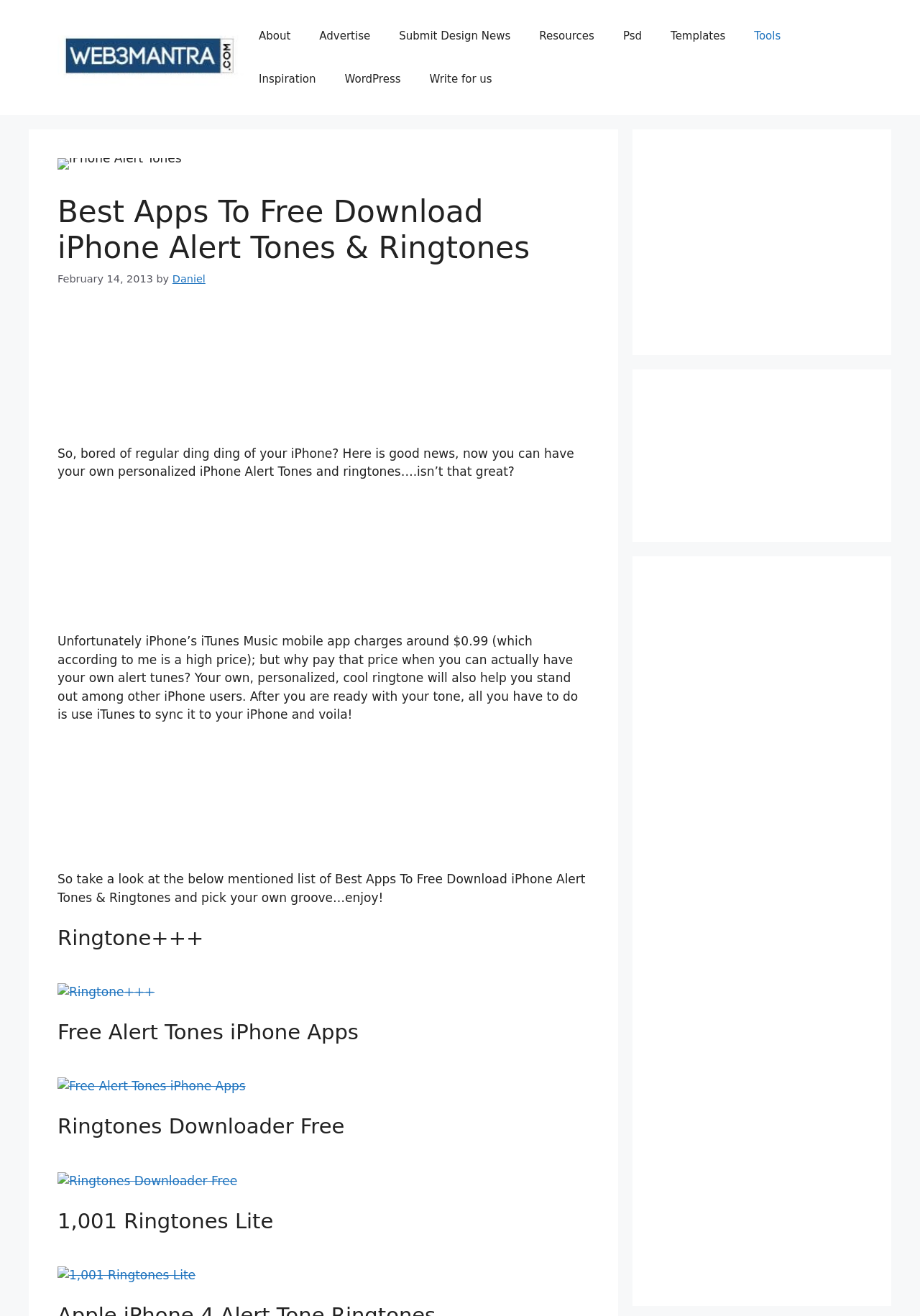Provide the bounding box coordinates of the section that needs to be clicked to accomplish the following instruction: "Click on the 'About' link."

[0.266, 0.011, 0.332, 0.044]